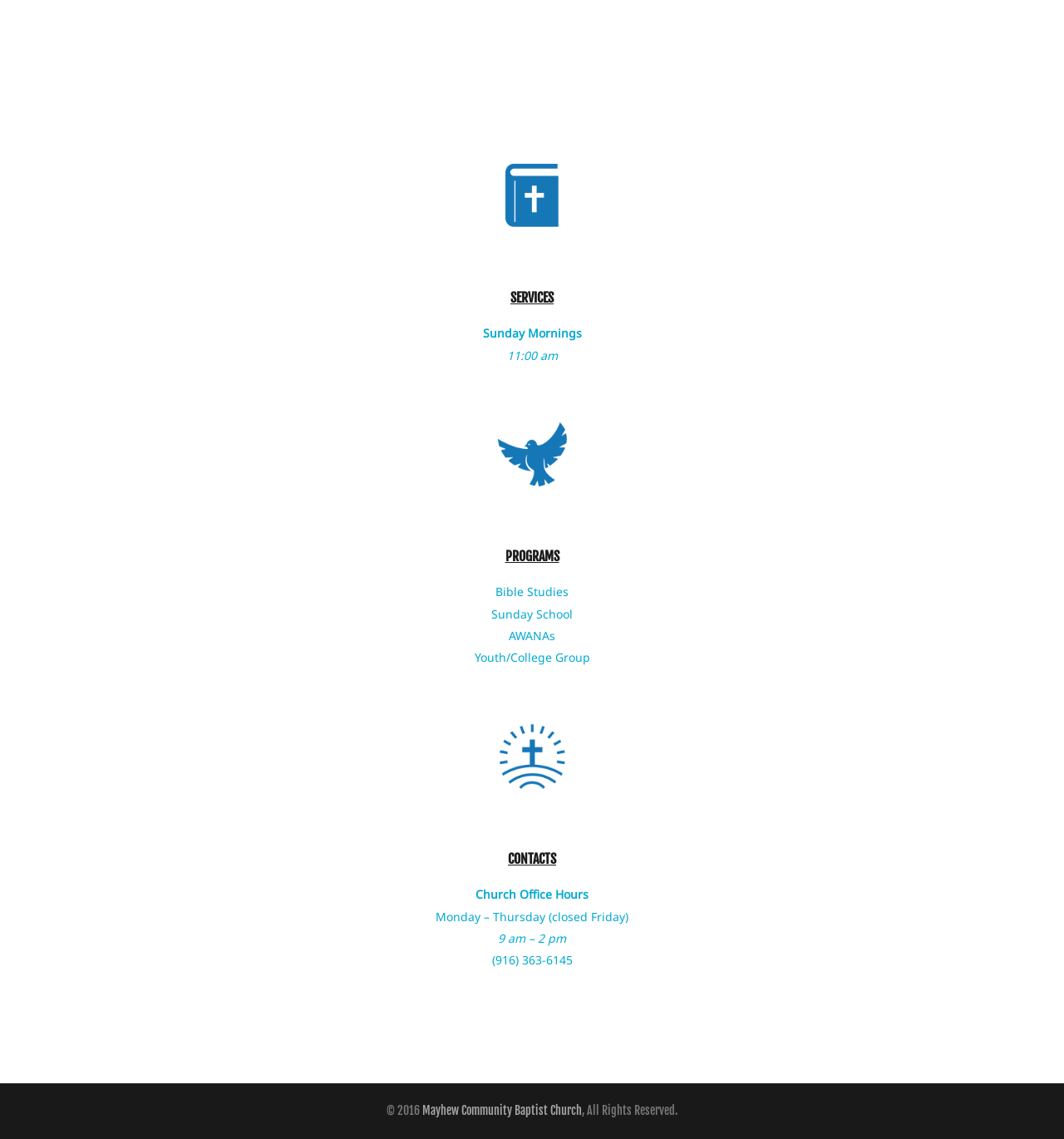Please answer the following question using a single word or phrase: 
What is the phone number of the church?

(916) 363-6145